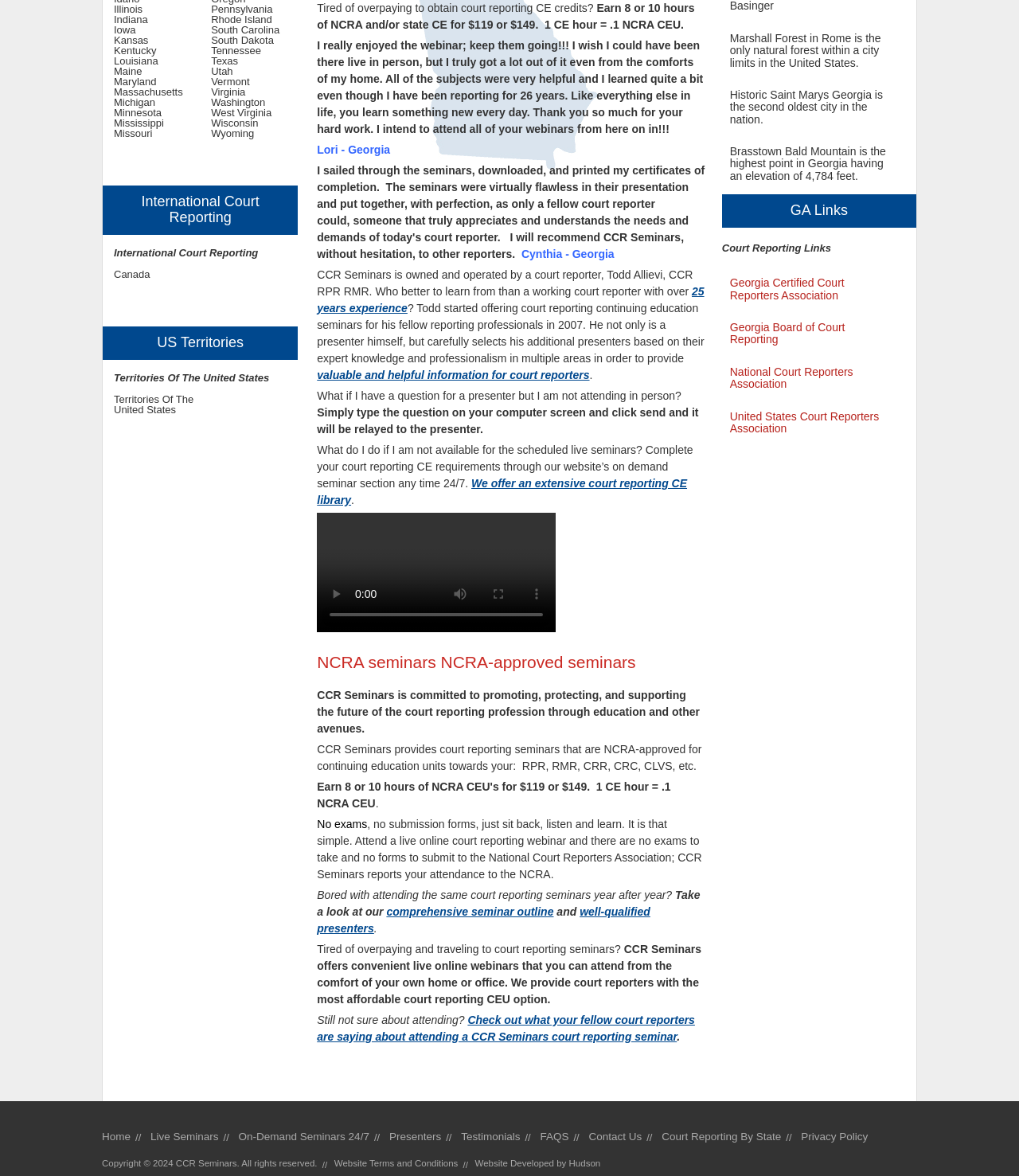Provide the bounding box for the UI element matching this description: "United States Court Reporters Association".

[0.716, 0.348, 0.863, 0.37]